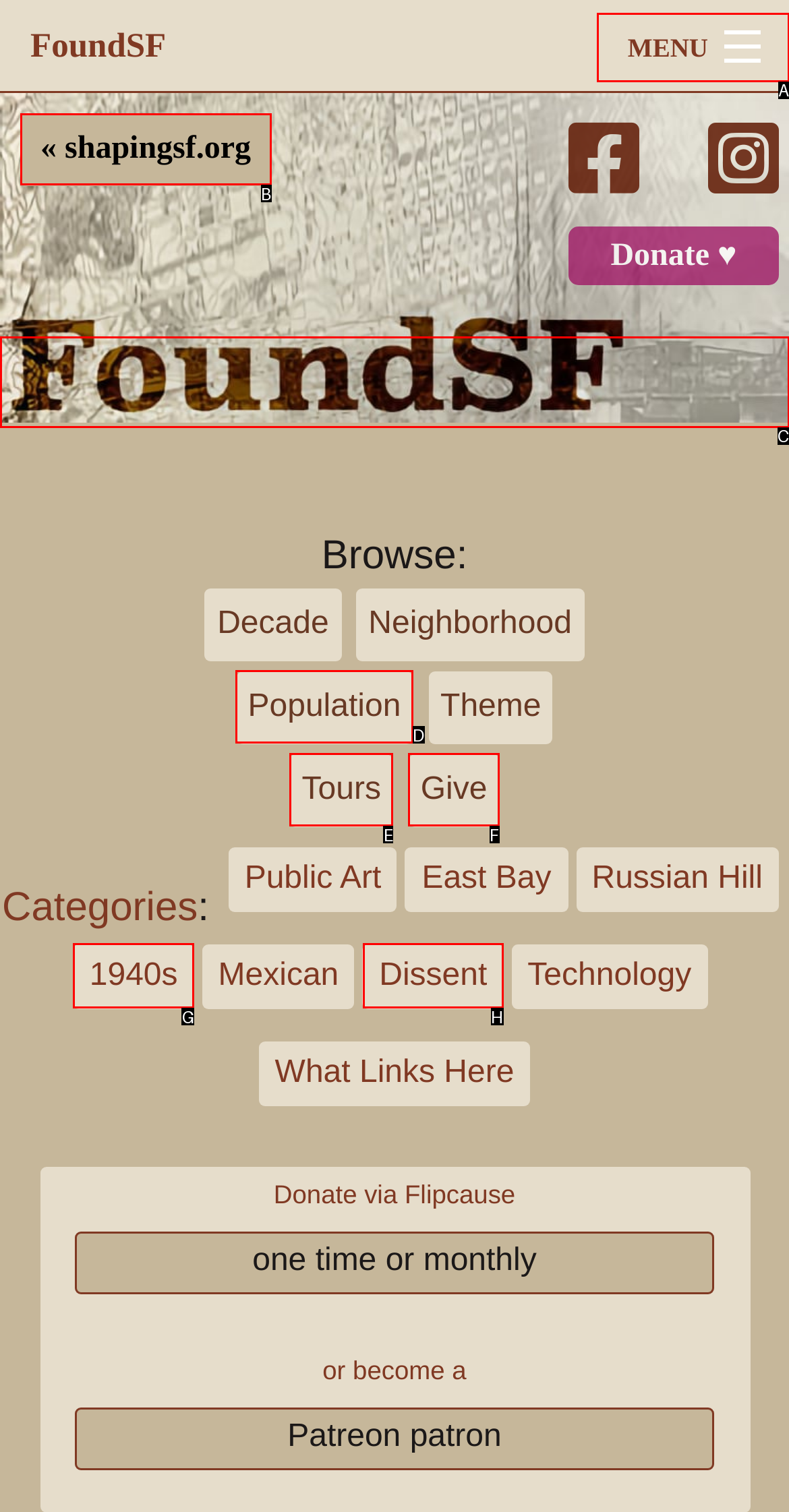Select the letter of the UI element that best matches: Population
Answer with the letter of the correct option directly.

D